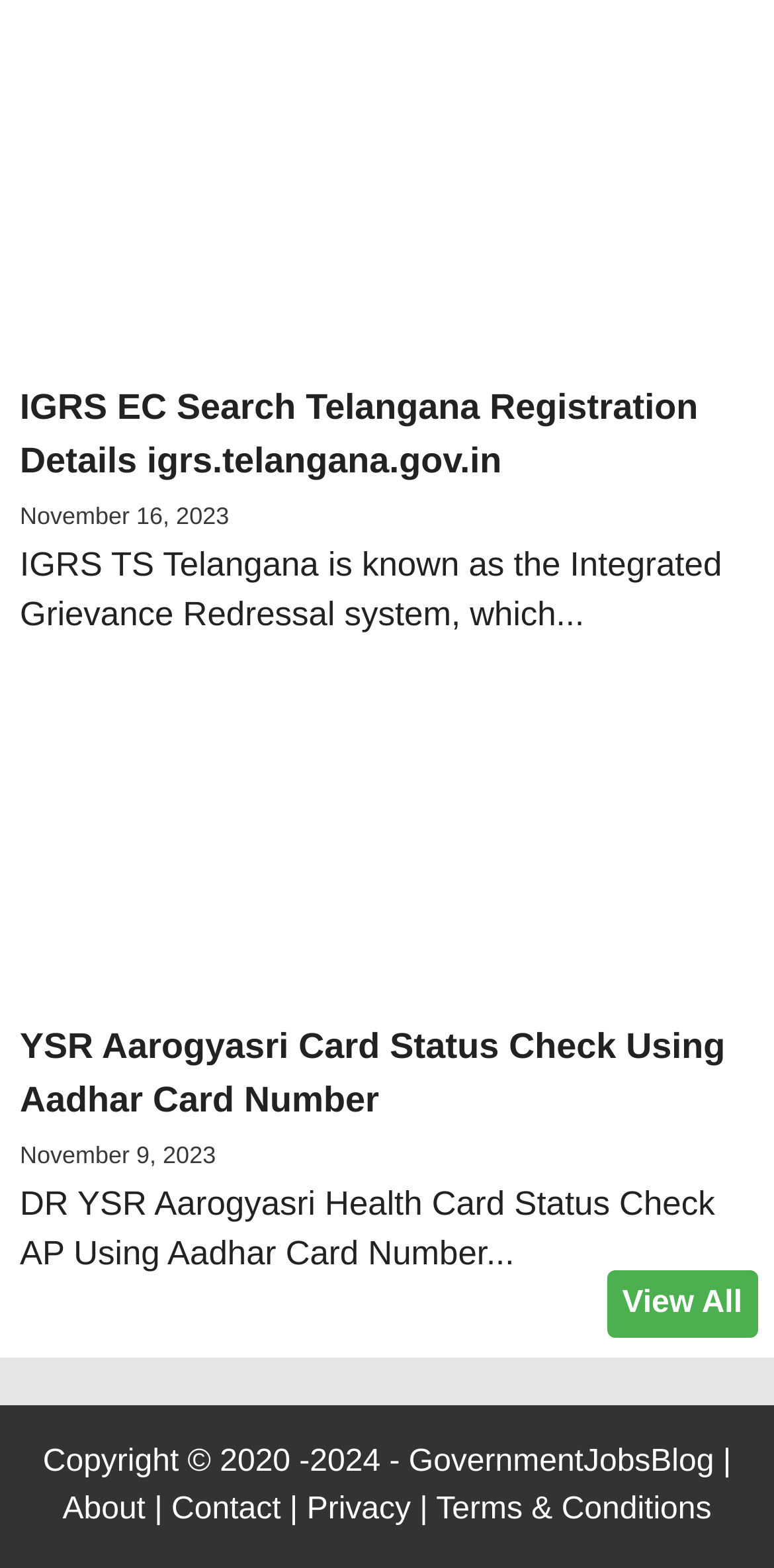Please find the bounding box coordinates of the section that needs to be clicked to achieve this instruction: "Click on 'Ready Deals Now'".

None